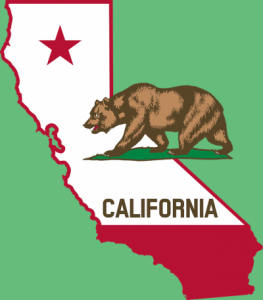Please provide a one-word or short phrase answer to the question:
What is written on the lower part of the flag?

CALIFORNIA